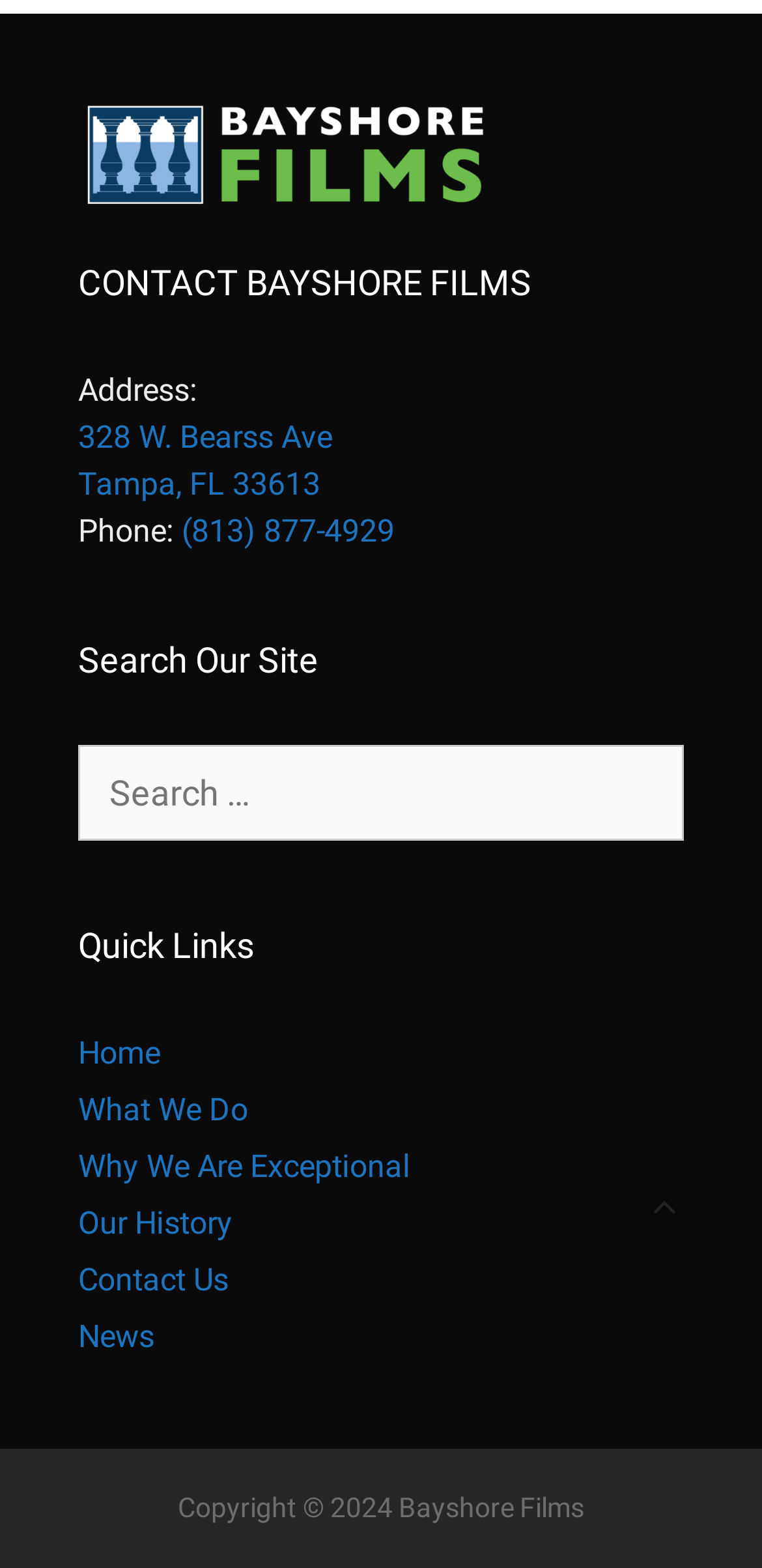Point out the bounding box coordinates of the section to click in order to follow this instruction: "Contact Bayshore Films".

[0.103, 0.163, 0.897, 0.197]